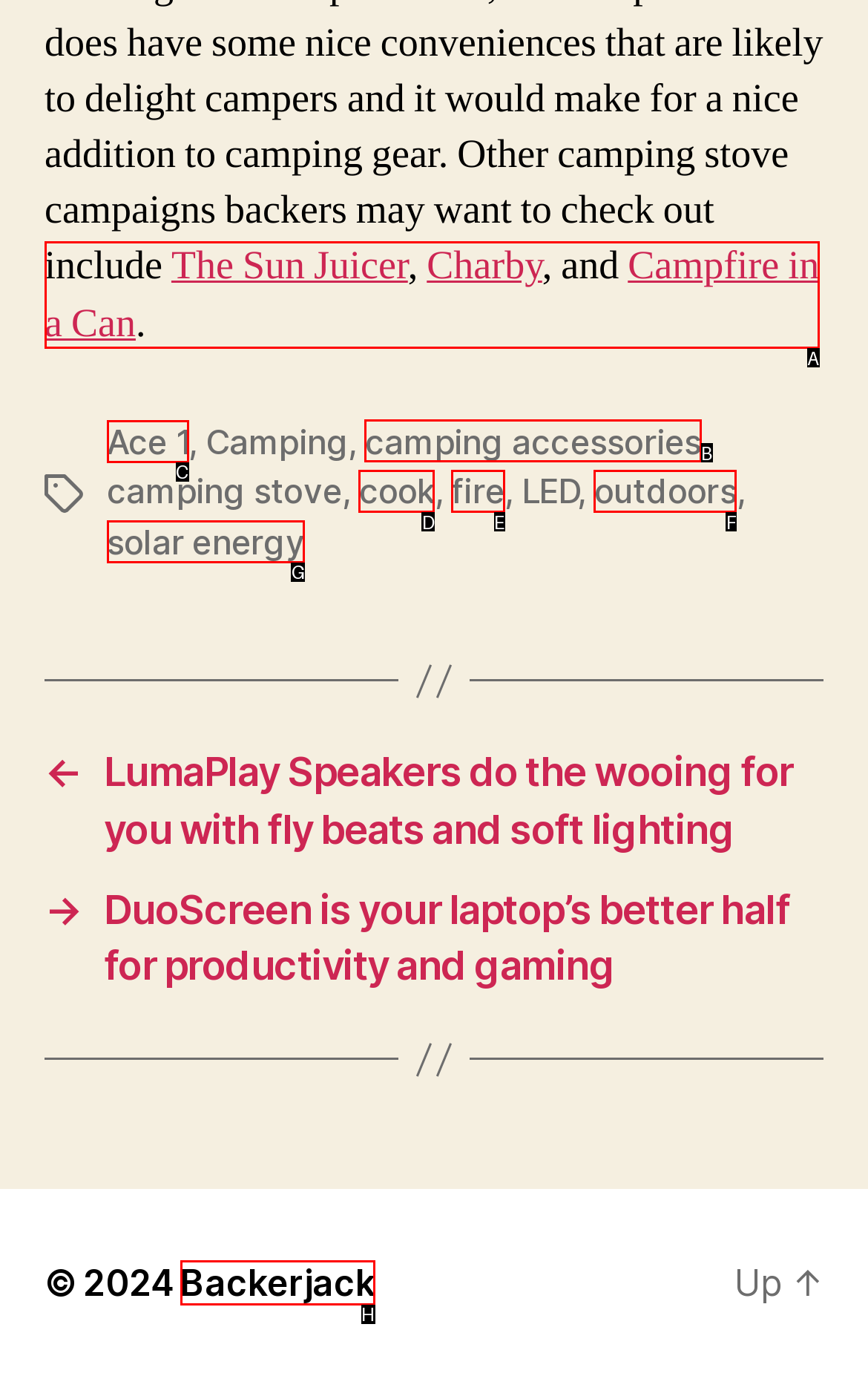Identify the correct choice to execute this task: Explore camping accessories
Respond with the letter corresponding to the right option from the available choices.

B